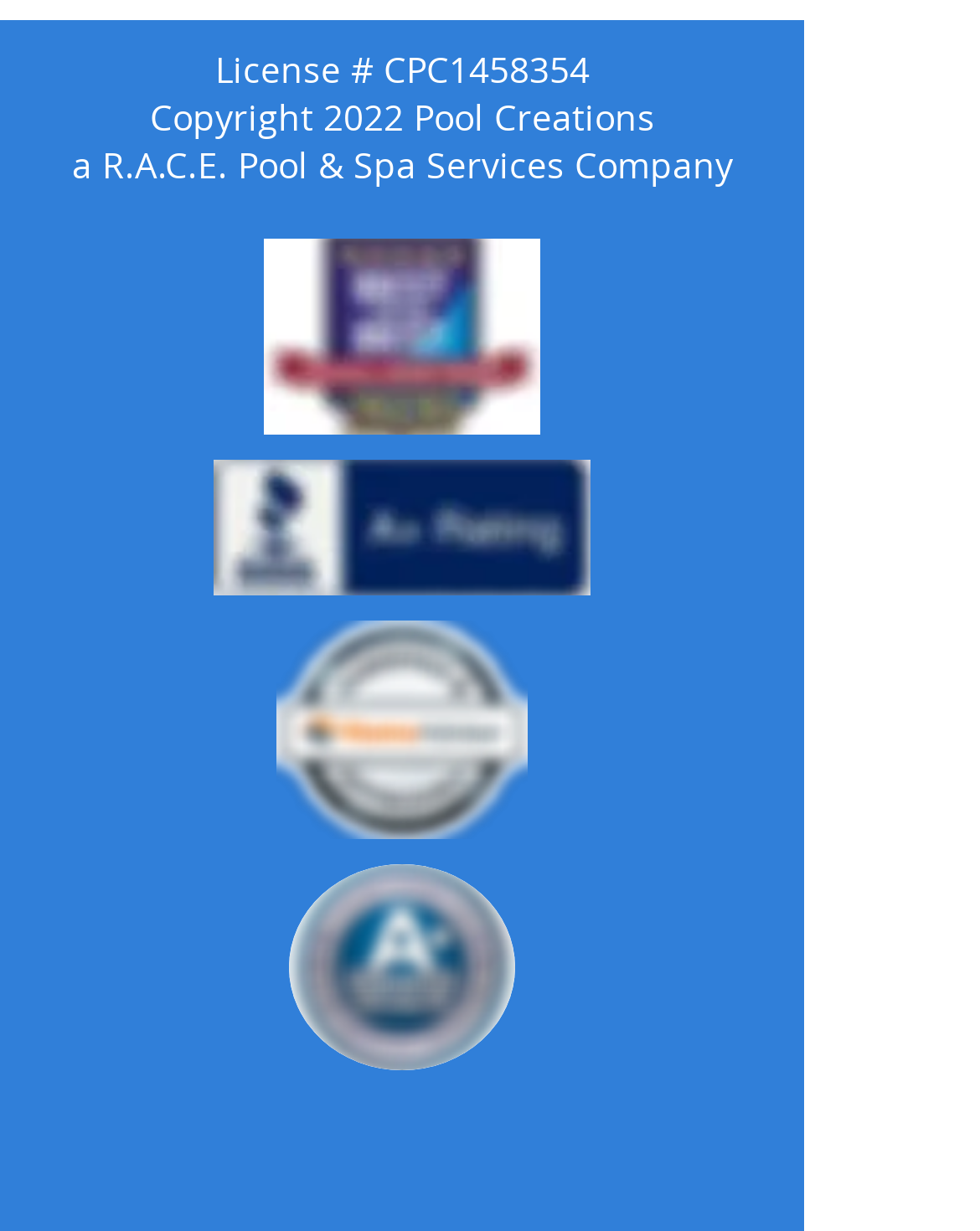Answer in one word or a short phrase: 
What year is mentioned in the copyright notice?

2022